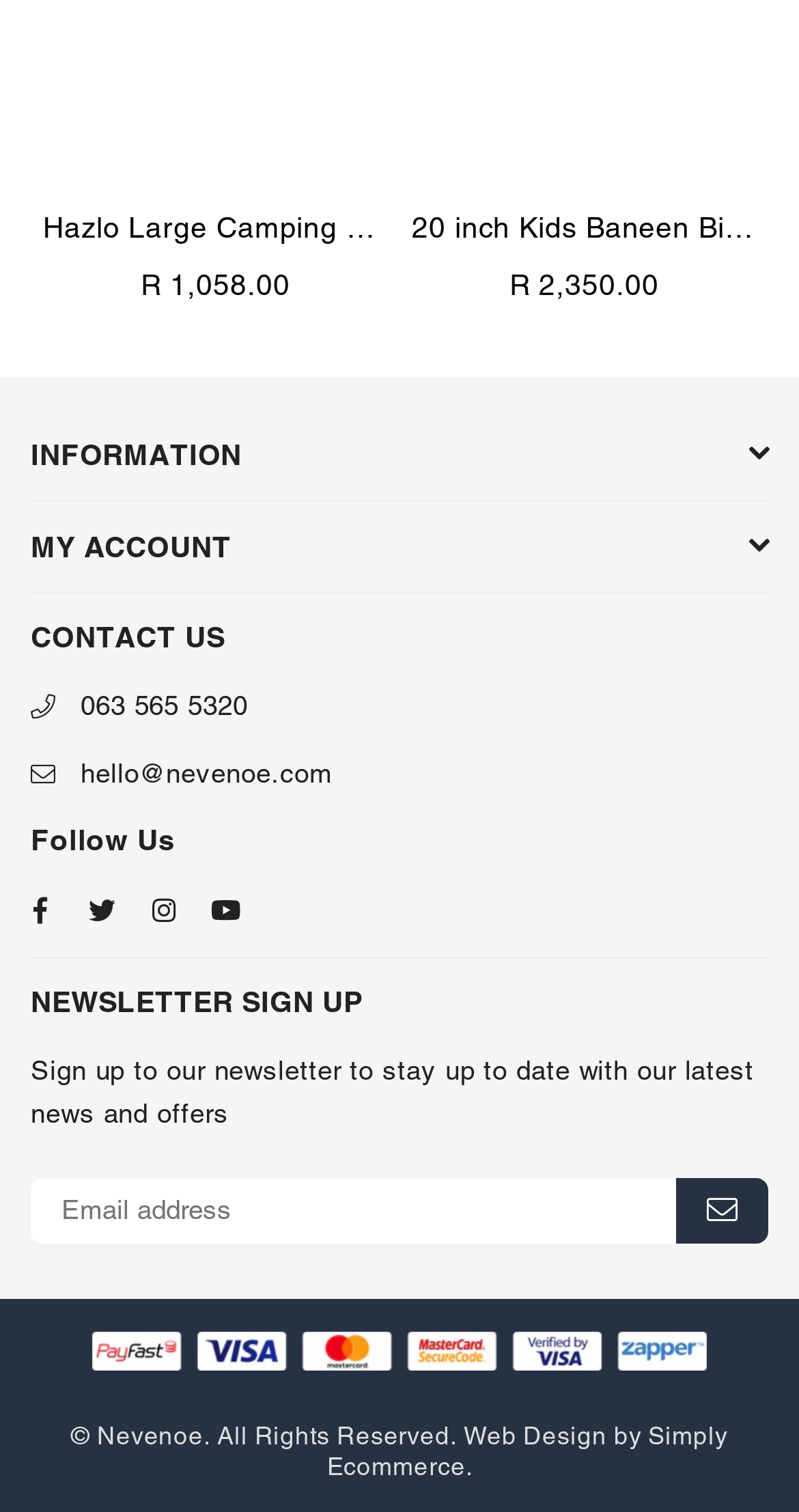Determine the bounding box coordinates of the clickable element necessary to fulfill the instruction: "Sign up for the newsletter". Provide the coordinates as four float numbers within the 0 to 1 range, i.e., [left, top, right, bottom].

[0.846, 0.779, 0.962, 0.822]